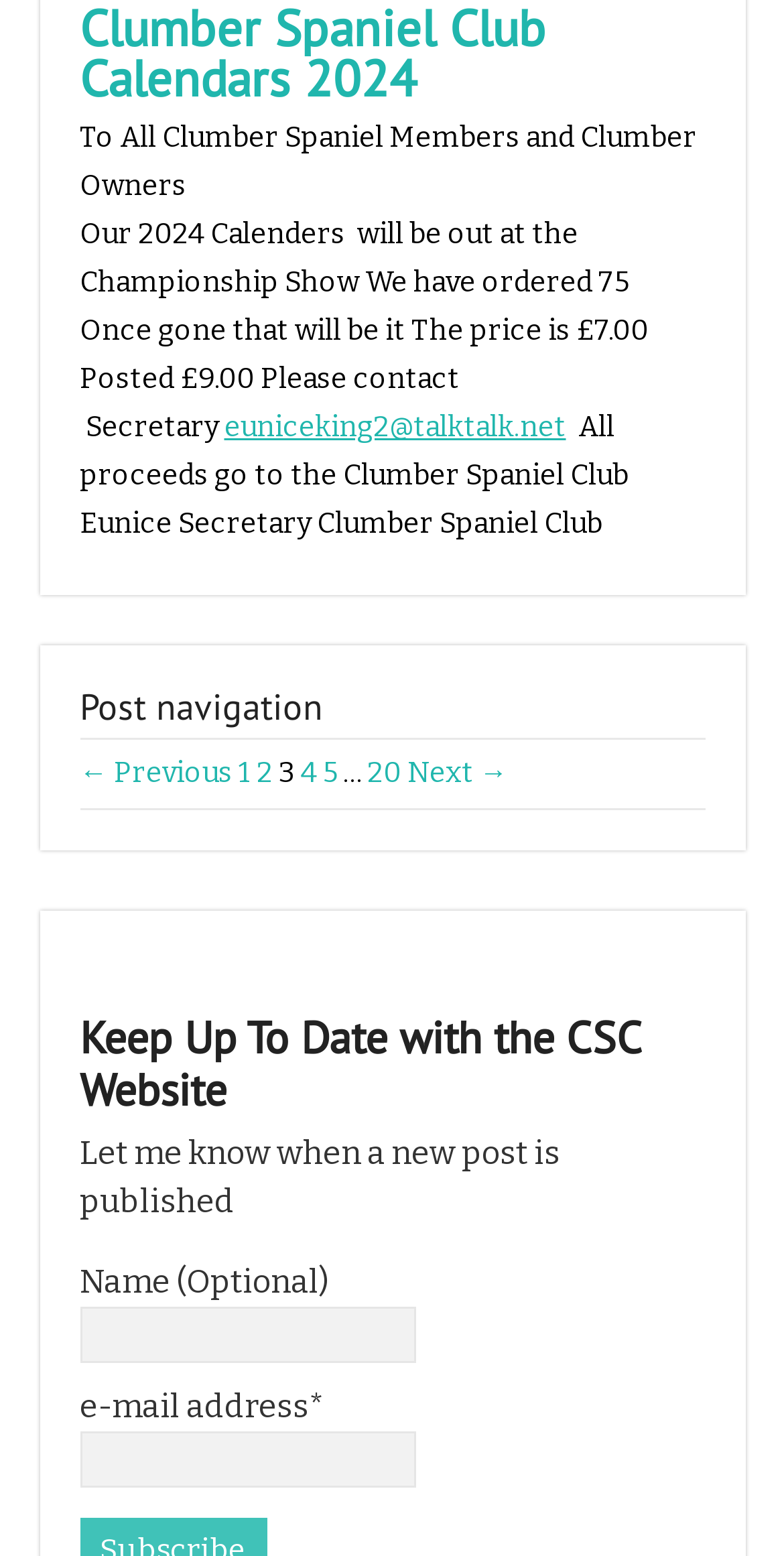Could you highlight the region that needs to be clicked to execute the instruction: "Go to next page"?

[0.519, 0.485, 0.647, 0.507]